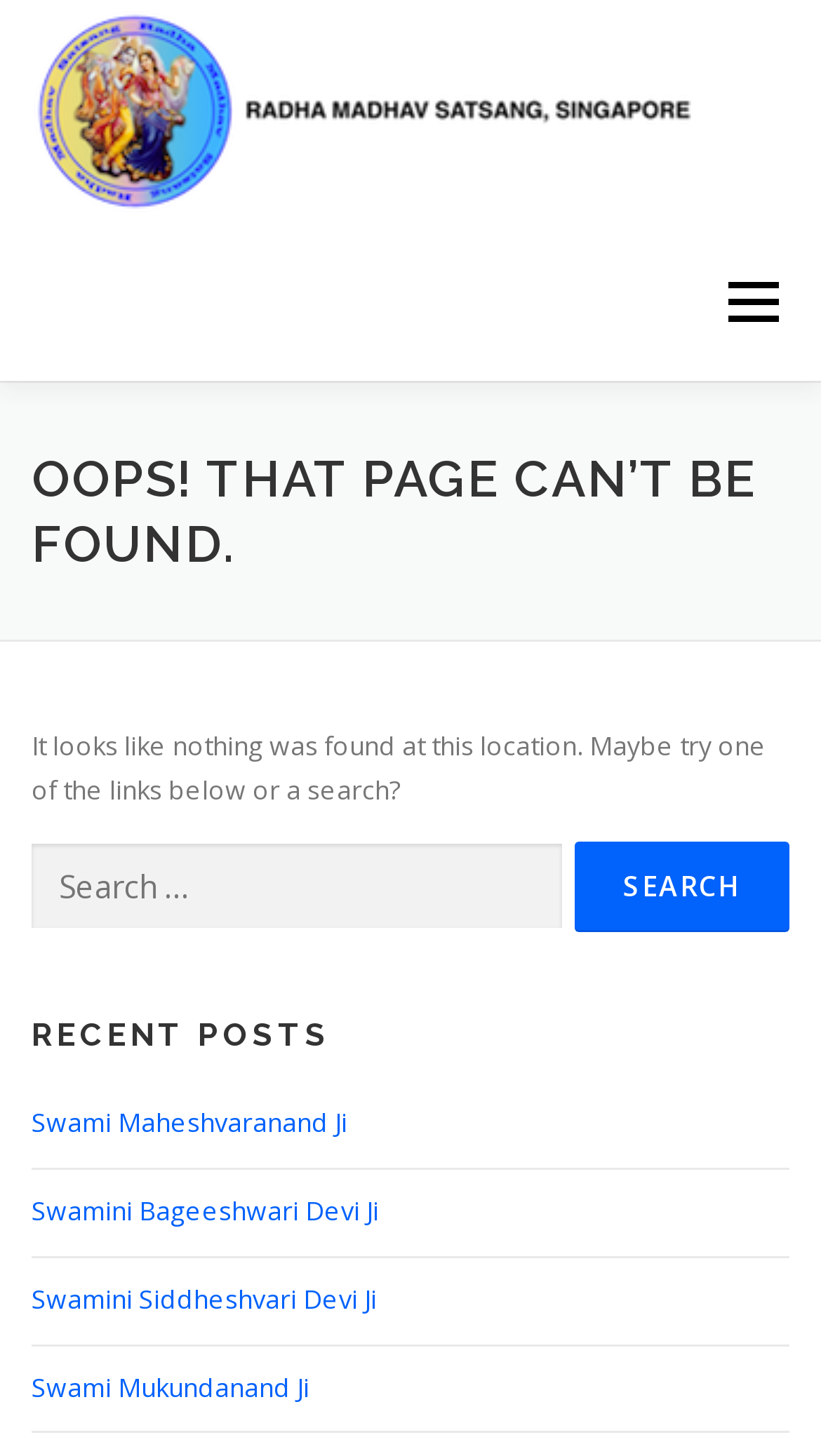Identify the bounding box coordinates of the element to click to follow this instruction: 'Donate to Radha Madhav Satsang'. Ensure the coordinates are four float values between 0 and 1, provided as [left, top, right, bottom].

[0.5, 0.37, 0.677, 0.478]